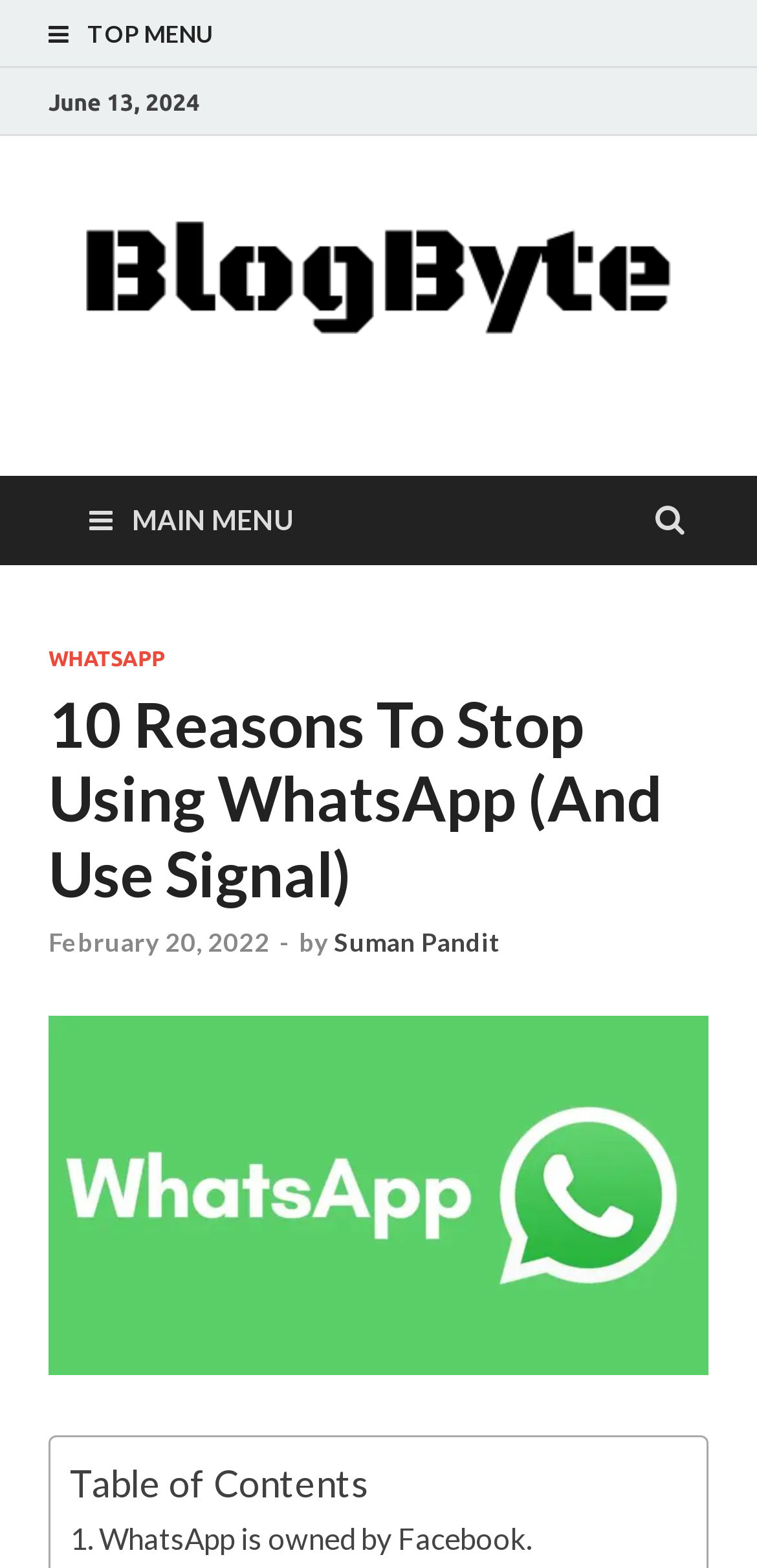Identify the bounding box coordinates of the part that should be clicked to carry out this instruction: "click on the top menu".

[0.038, 0.0, 0.962, 0.045]